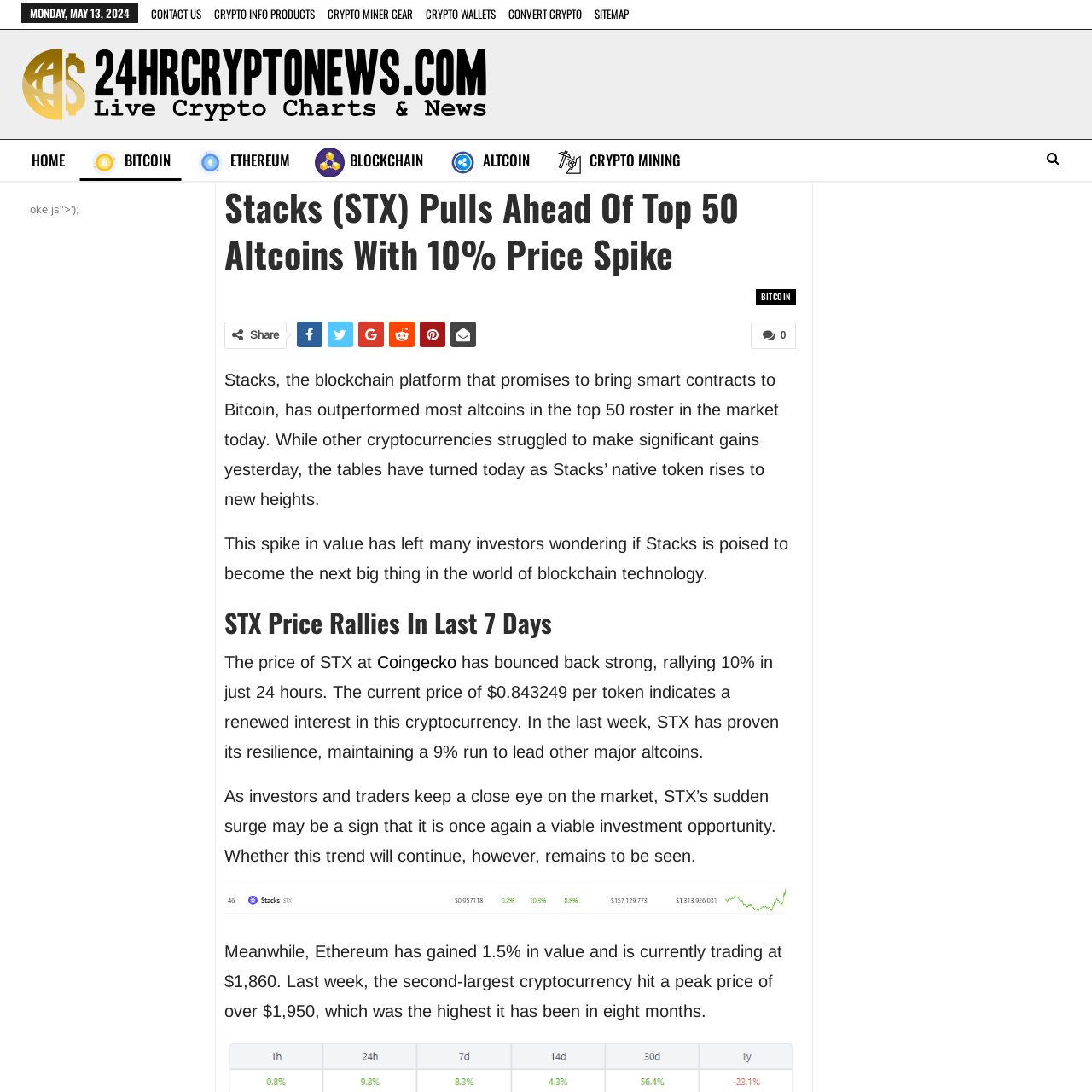Explain the webpage's design and content in an elaborate manner.

This webpage is about cryptocurrency news, specifically focusing on Stacks (STX) and its recent price surge. At the top, there is a horizontal navigation bar with links to "CONTACT US", "CRYPTO INFO PRODUCTS", "CRYPTO MINER GEAR", "CRYPTO WALLETS", "CONVERT CRYPTO", and "SITEMAP". Below this, there is a table with a logo and a link to "HOME" on the left, followed by links to "BITCOIN", "ETHEREUM", "BLOCKCHAIN", "ALTCOIN", and "CRYPTO MINING" with accompanying icons.

The main content of the page is divided into two sections. On the left, there is a heading "Stacks (STX) Pulls Ahead Of Top 50 Altcoins With 10% Price Spike" followed by a series of paragraphs discussing the recent price surge of Stacks and its potential as an investment opportunity. The article also mentions the current price of STX and its performance in the last week.

On the right, there are two sidebars. The primary sidebar has a small text block with some JavaScript code. The secondary sidebar has two iframes, possibly containing advertisements or other external content.

Throughout the page, there are various links and icons, including social media sharing buttons and a link to Coingecko, a cryptocurrency price tracking website. The overall layout is organized, with clear headings and concise text, making it easy to navigate and understand the content.